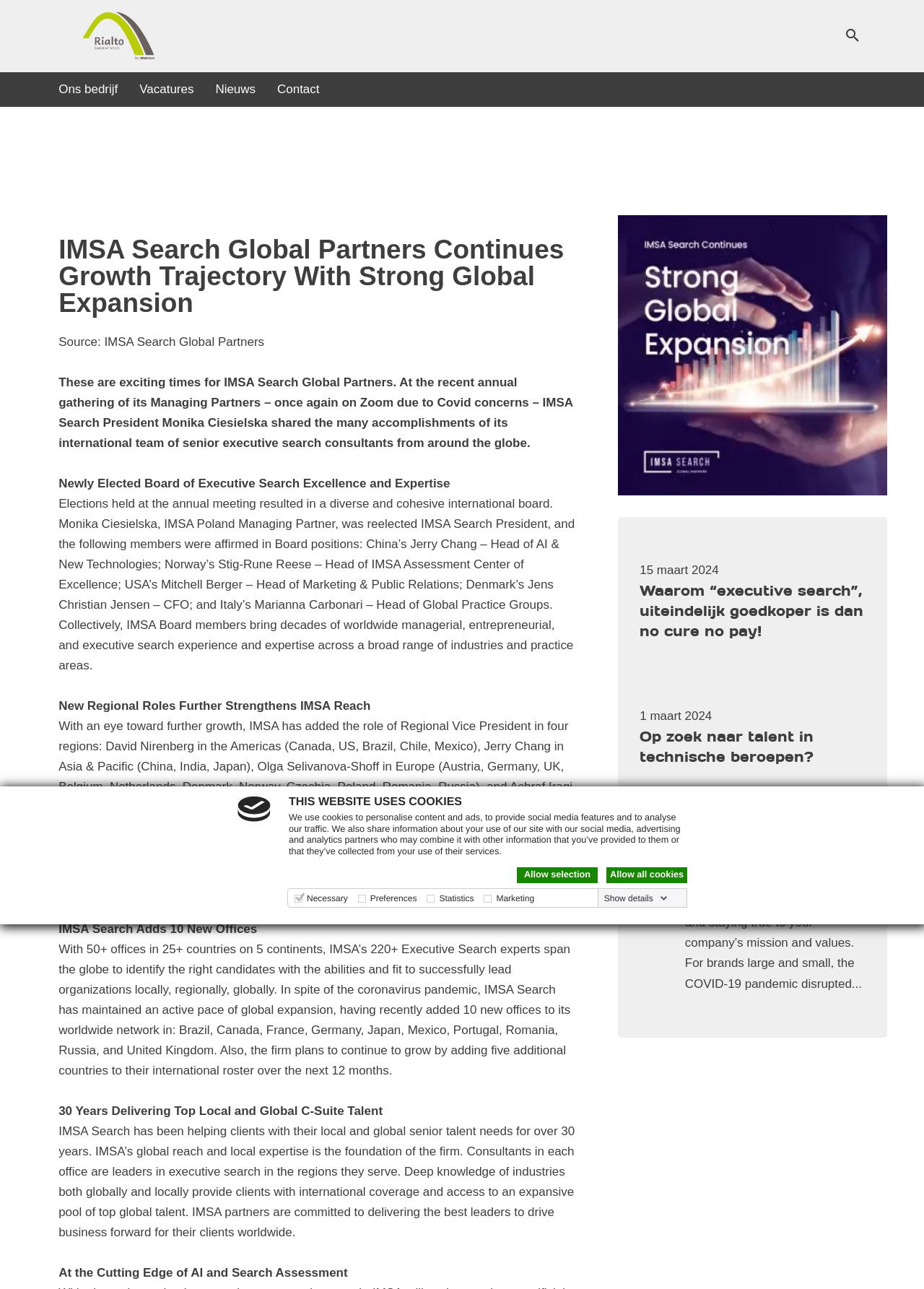What is the number of executive search experts at IMSA Search?
Please provide a single word or phrase based on the screenshot.

220+